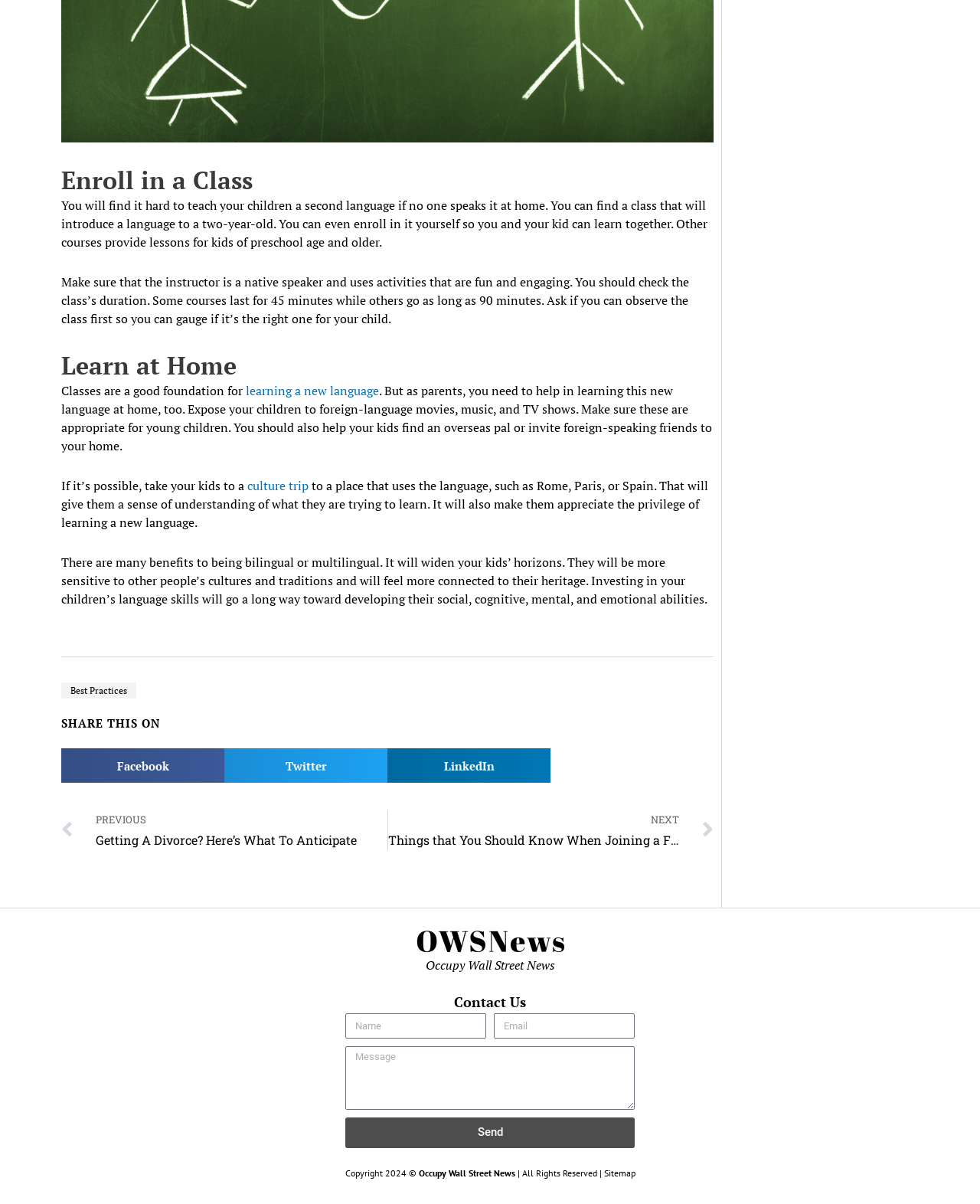Specify the bounding box coordinates of the element's region that should be clicked to achieve the following instruction: "Send a message". The bounding box coordinates consist of four float numbers between 0 and 1, in the format [left, top, right, bottom].

[0.352, 0.928, 0.648, 0.954]